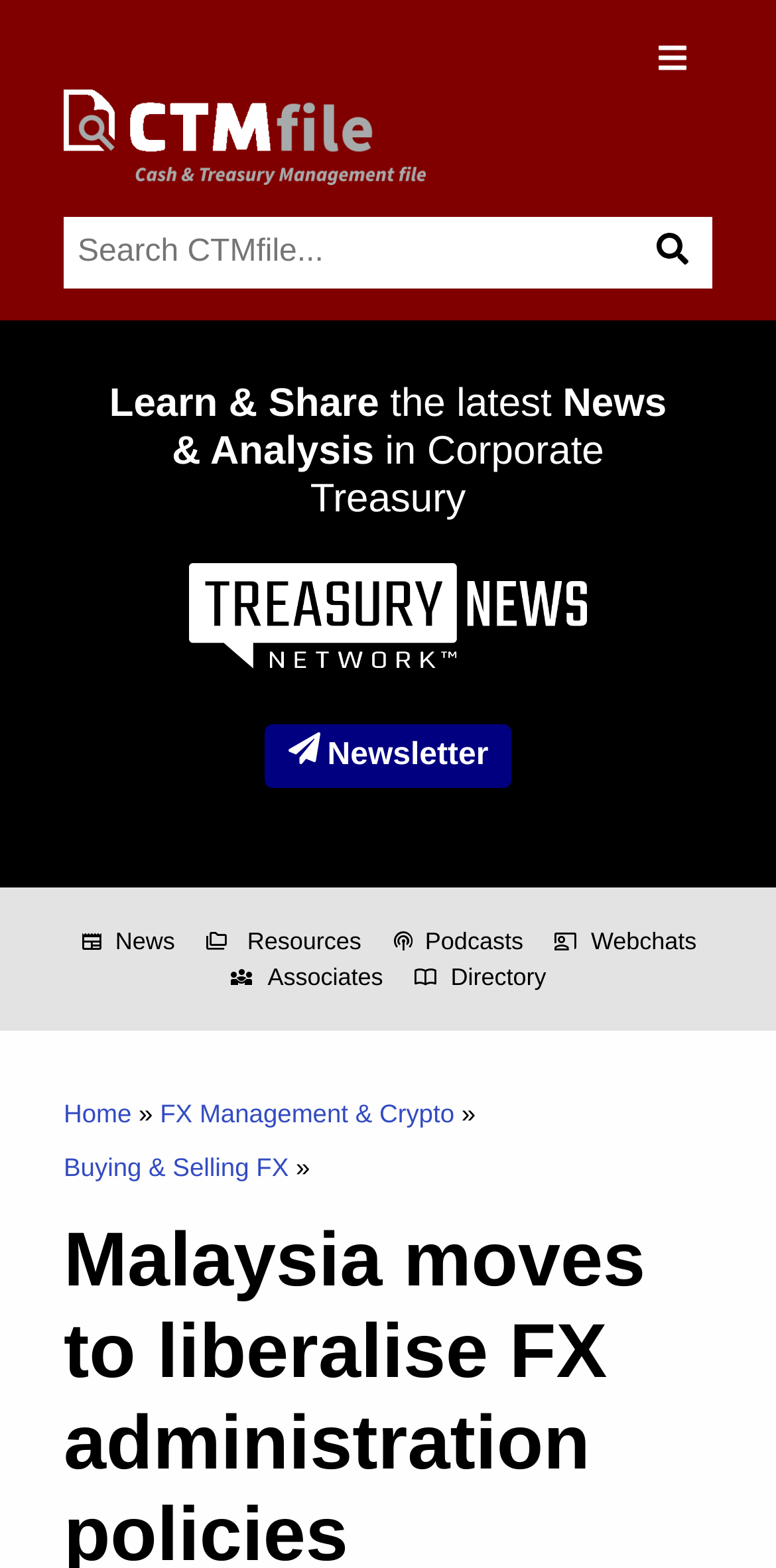Please indicate the bounding box coordinates for the clickable area to complete the following task: "Click the menu button". The coordinates should be specified as four float numbers between 0 and 1, i.e., [left, top, right, bottom].

[0.826, 0.02, 0.918, 0.056]